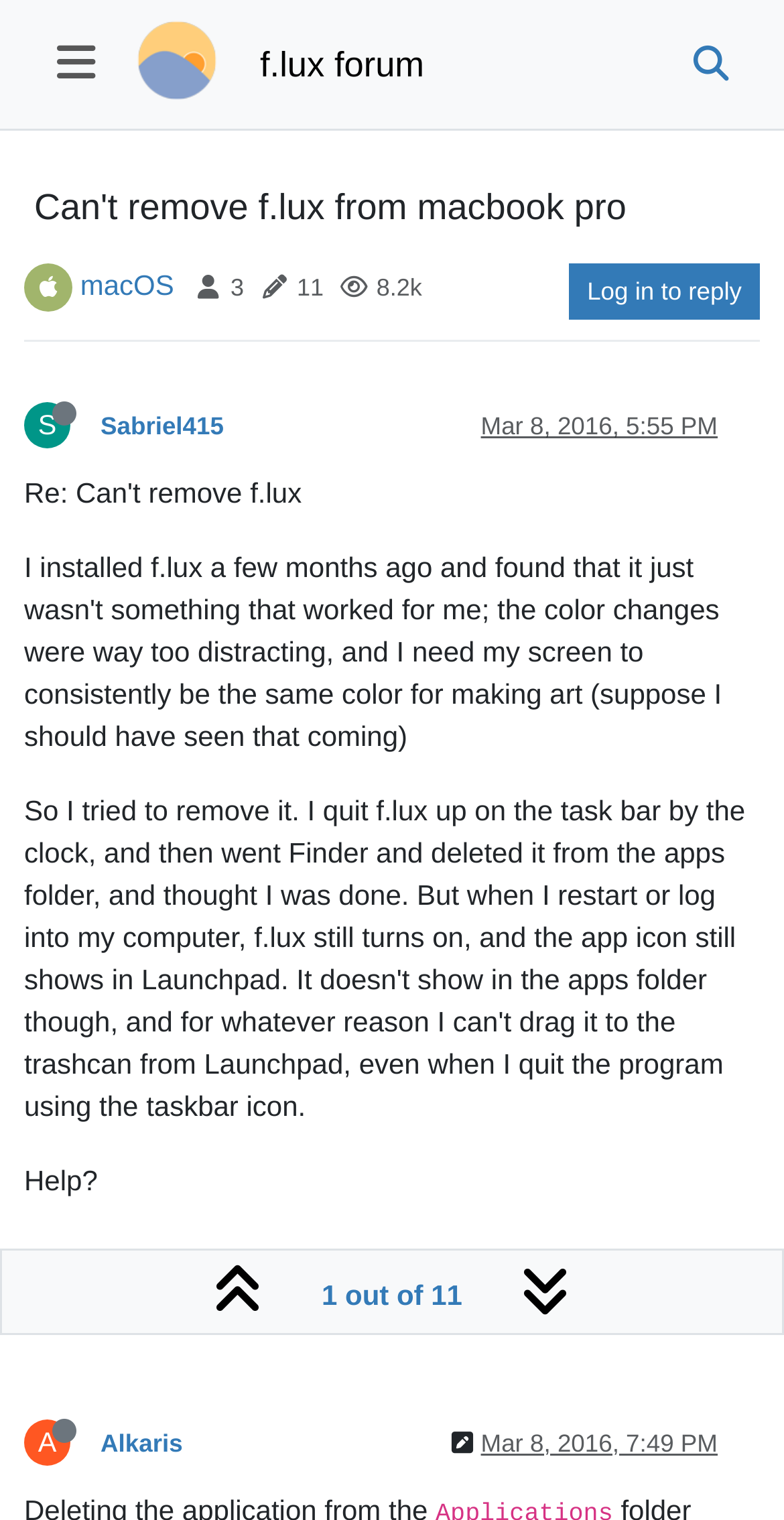Please locate the bounding box coordinates of the element that needs to be clicked to achieve the following instruction: "Log in to reply". The coordinates should be four float numbers between 0 and 1, i.e., [left, top, right, bottom].

[0.726, 0.173, 0.969, 0.211]